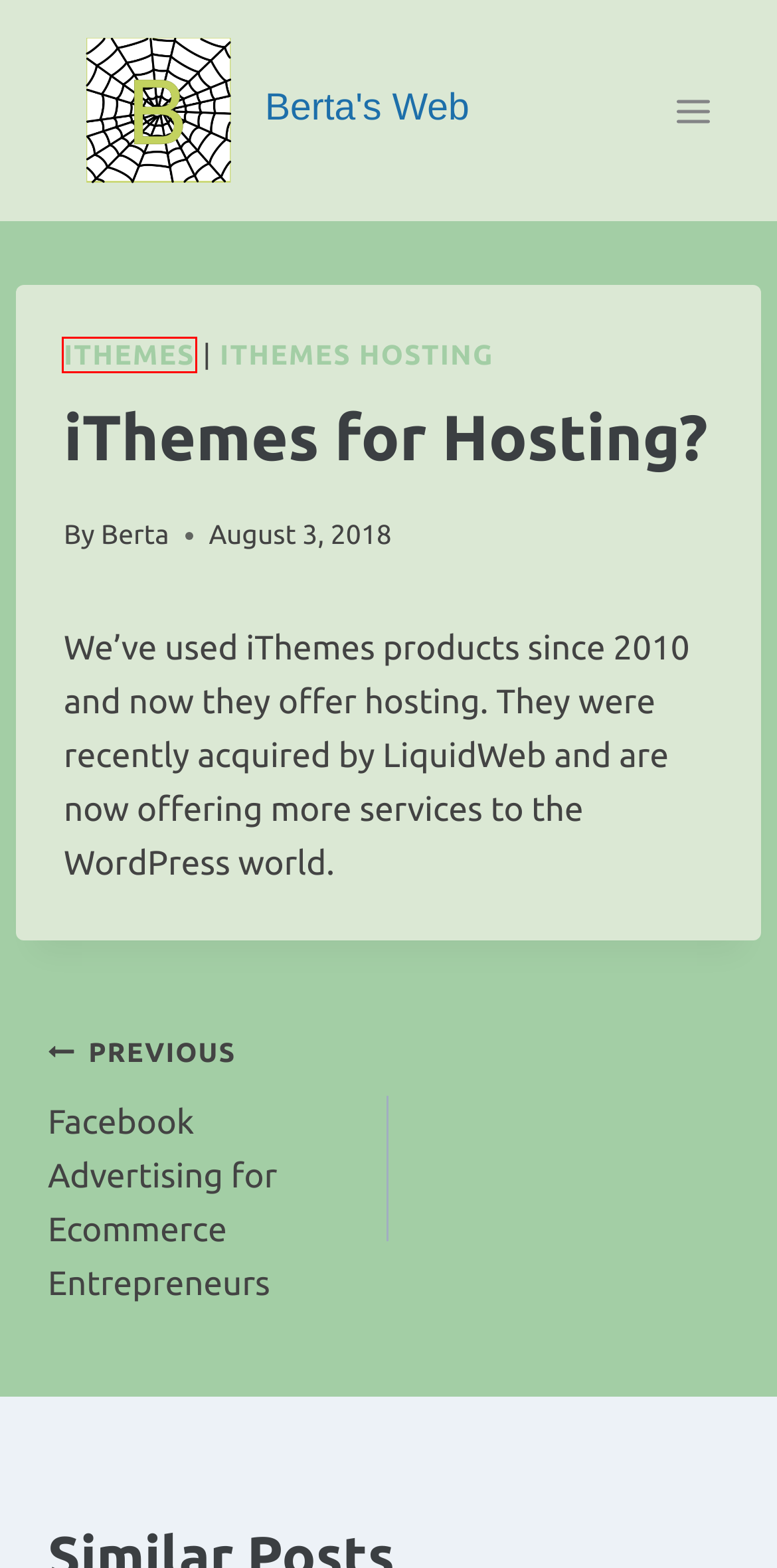Examine the webpage screenshot and identify the UI element enclosed in the red bounding box. Pick the webpage description that most accurately matches the new webpage after clicking the selected element. Here are the candidates:
A. Spotlight on Builder by iThemes – Berta's Web
B. iThemes Hosting – Berta's Web
C. iThemes – Berta's Web
D. Tipsy – Berta's Web
E. Berta's Web – Internet Stuff
F. Facebook Advertising for Ecommerce Entrepreneurs – Berta's Web
G. Premium WordPress Security – Chris Wiegman Joins iThemes – Berta's Web
H. Berta’s Web Terms of Use – Berta's Web

C